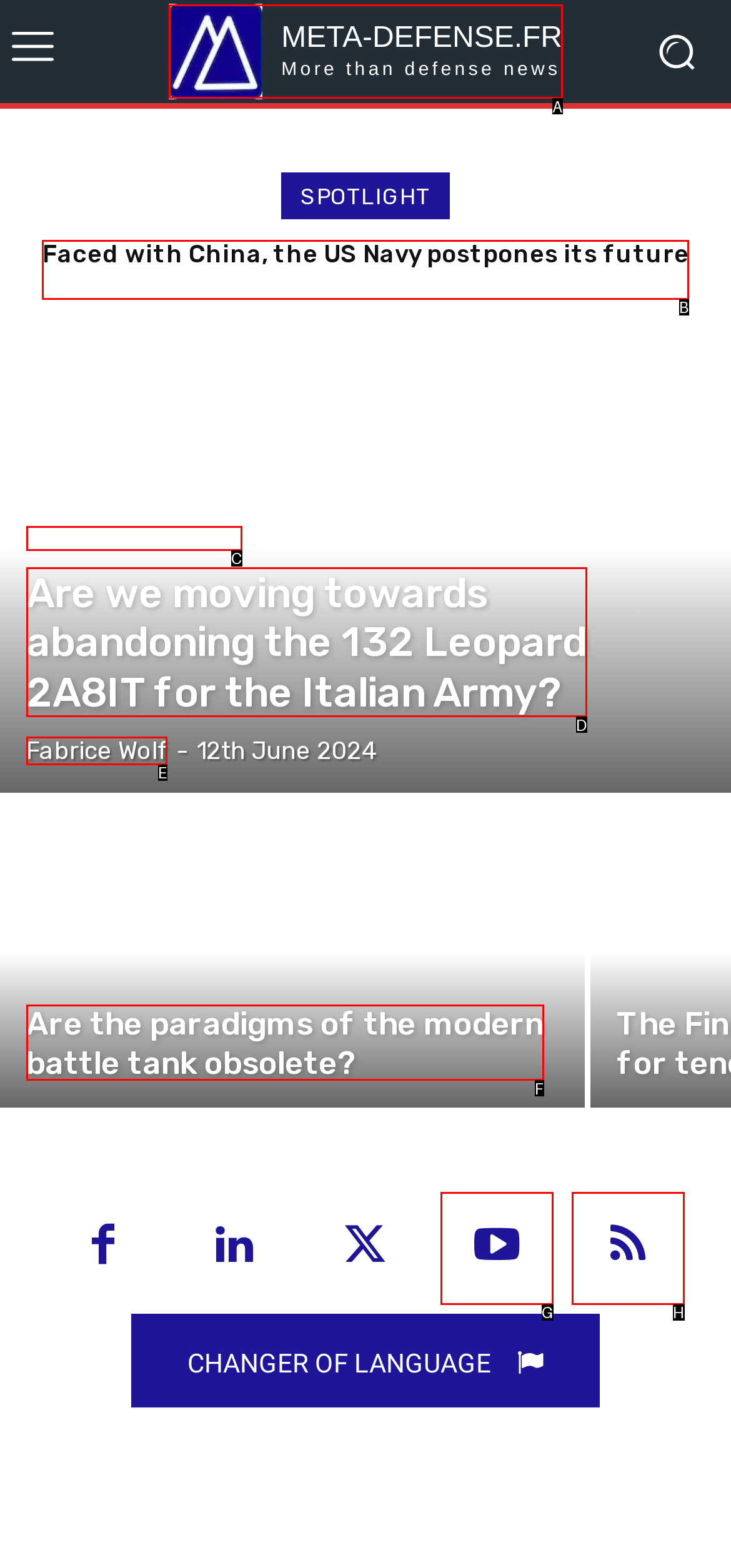Select the appropriate bounding box to fulfill the task: Click on the link to read about the US Navy postponing its future programs Respond with the corresponding letter from the choices provided.

B